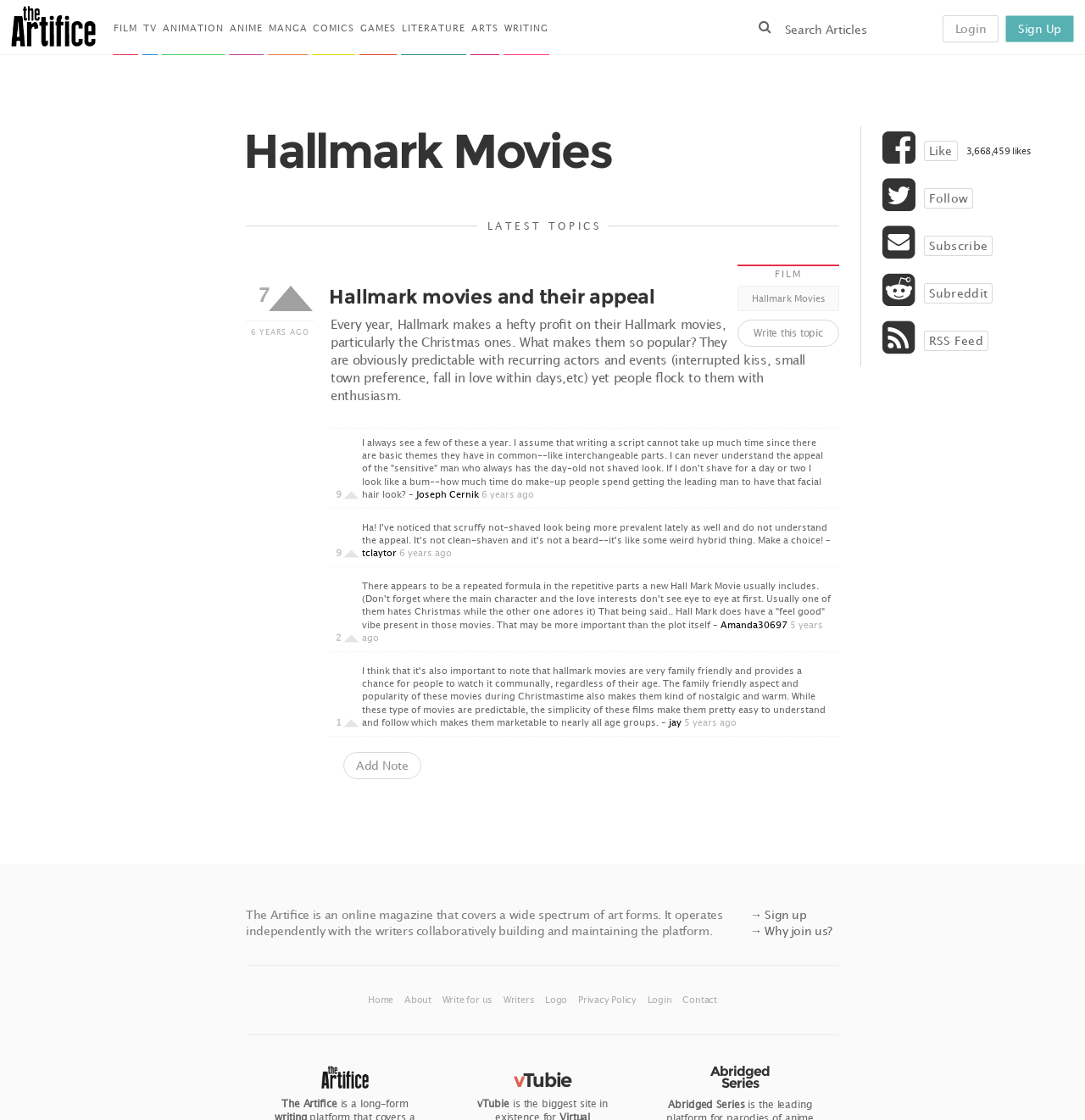Locate the UI element described by Literature and provide its bounding box coordinates. Use the format (top-left x, top-left y, bottom-right x, bottom-right y) with all values as floating point numbers between 0 and 1.

[0.37, 0.0, 0.43, 0.049]